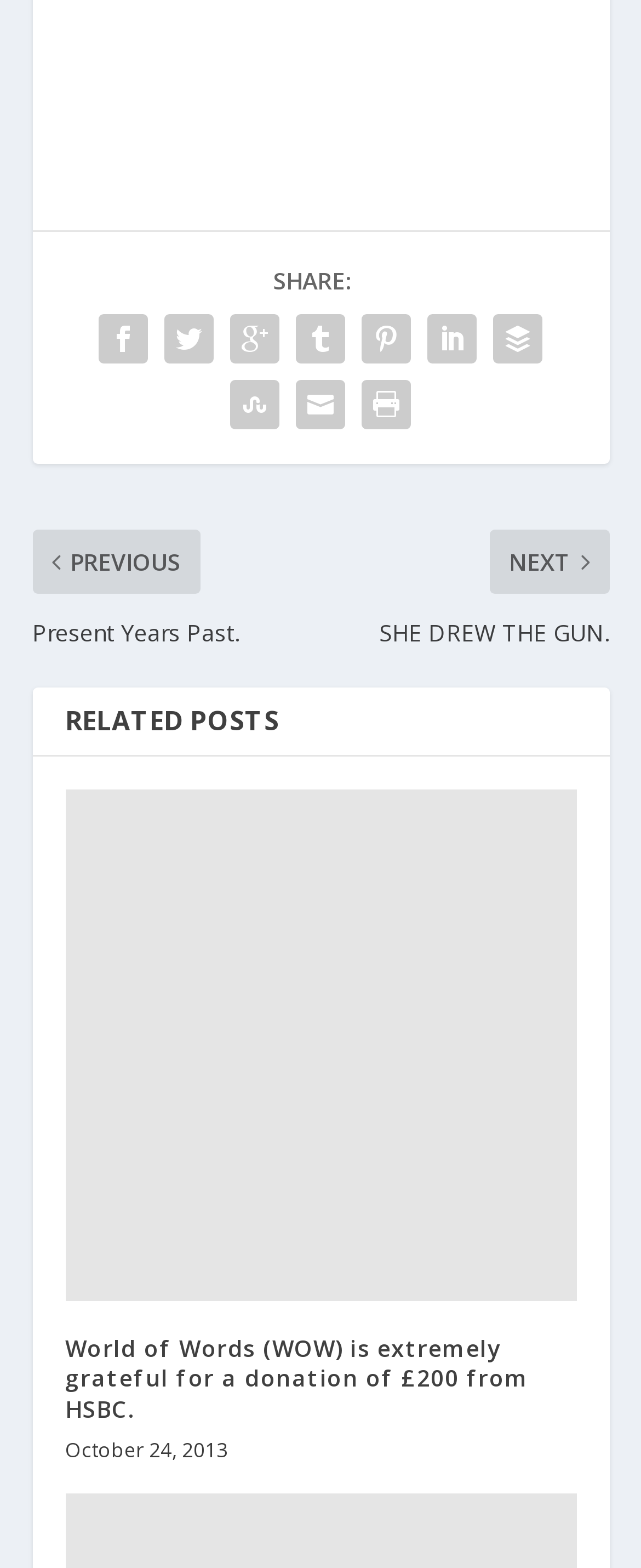Specify the bounding box coordinates of the region I need to click to perform the following instruction: "Check the date of the post". The coordinates must be four float numbers in the range of 0 to 1, i.e., [left, top, right, bottom].

[0.101, 0.915, 0.355, 0.933]